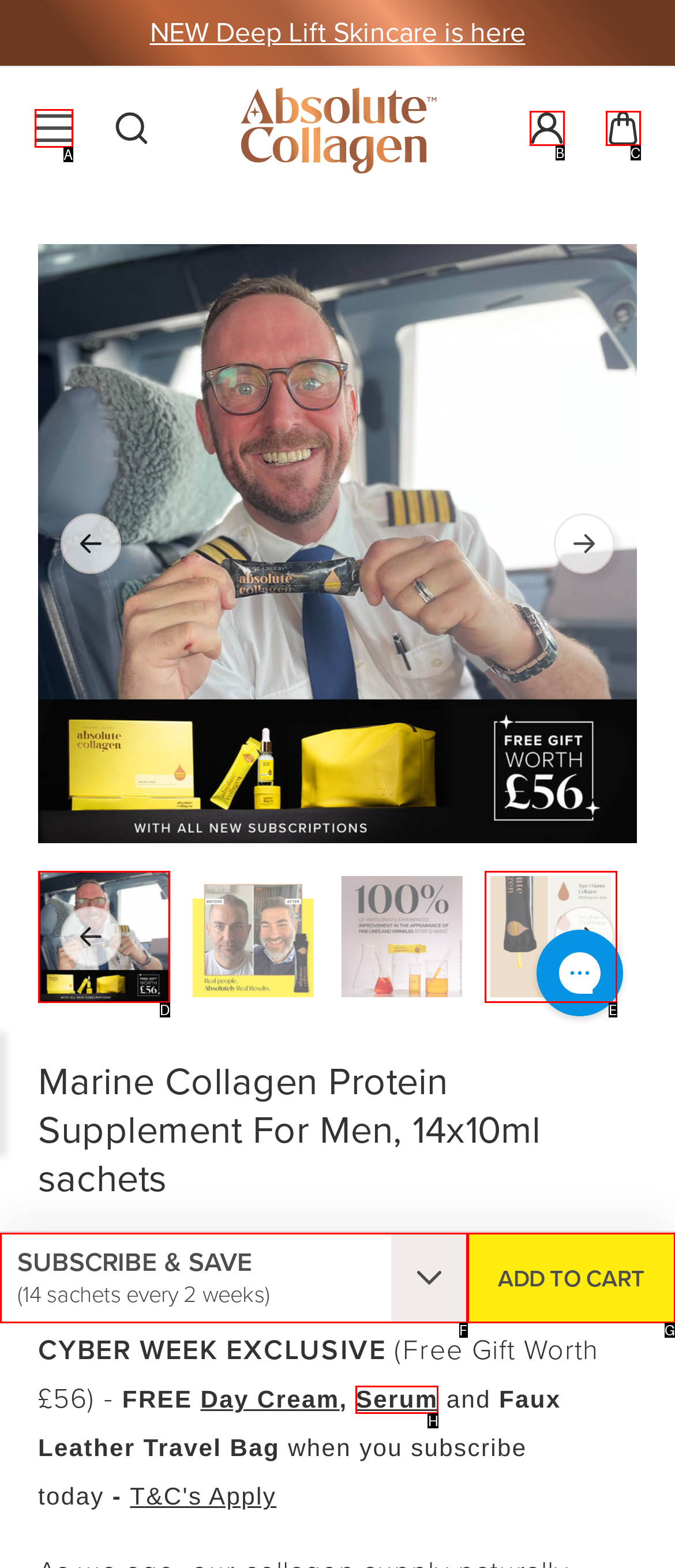Tell me which one HTML element best matches the description: parent_node: Search
Answer with the option's letter from the given choices directly.

A